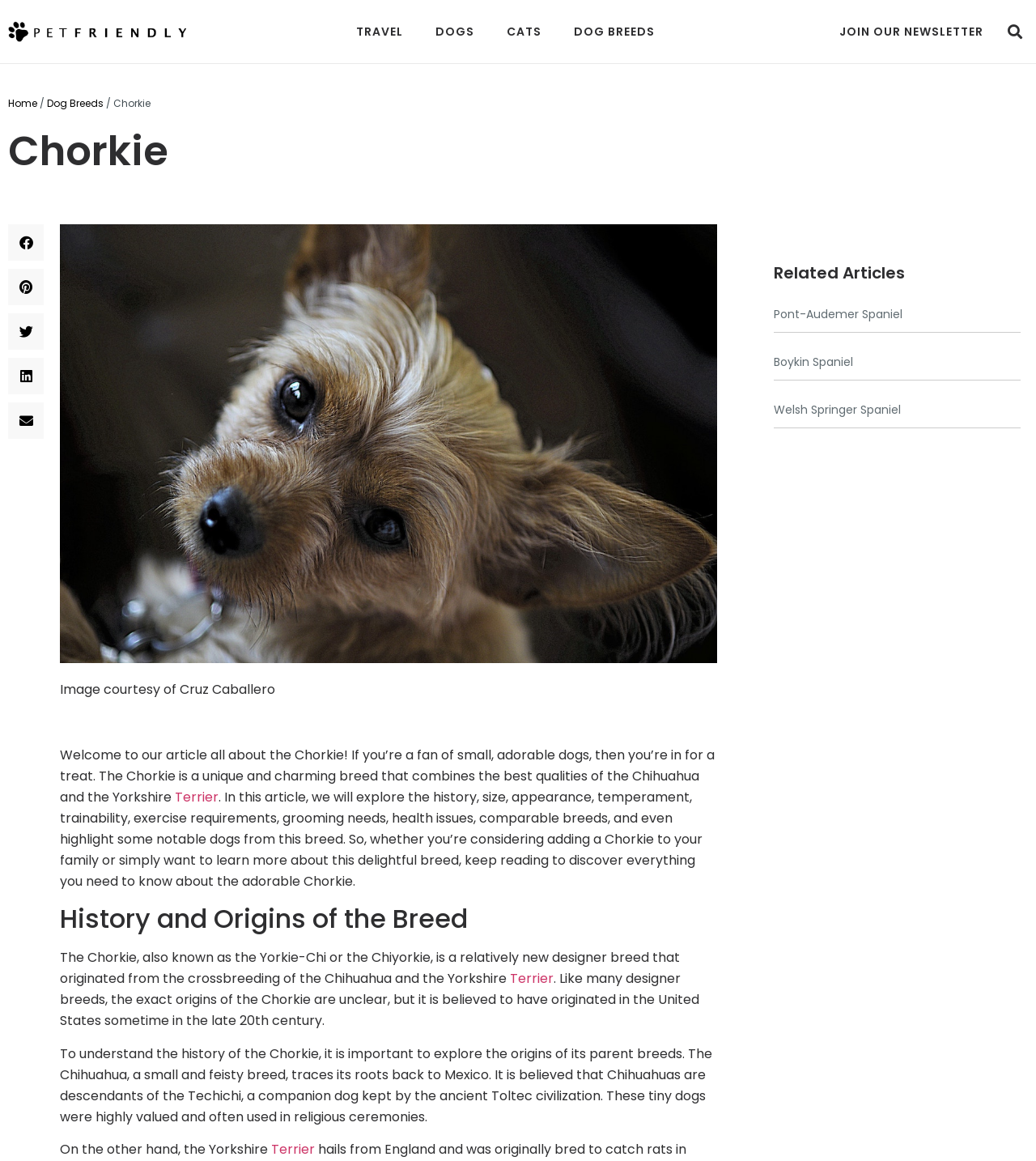What is the topic of the section that starts with 'History and Origins of the Breed'?
Using the information presented in the image, please offer a detailed response to the question.

The heading 'History and Origins of the Breed' indicates that the section is about the history of the Chorkie breed, and the static text that follows provides information about the origins of the breed.